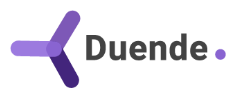Use a single word or phrase to answer the following:
What is the primary focus of Duende's solutions?

Identity management and security